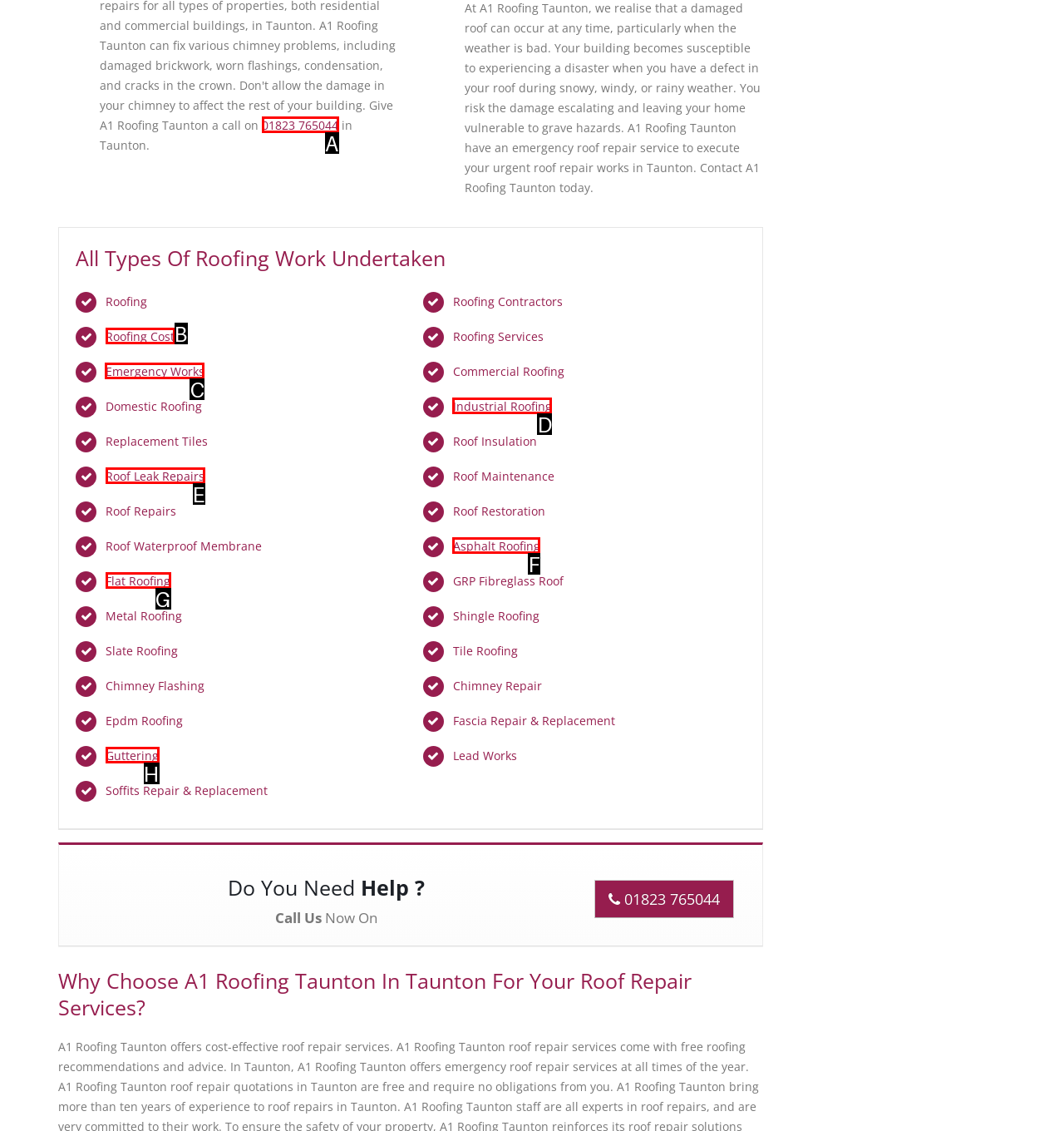Select the HTML element that needs to be clicked to perform the task: Learn more about 'Emergency Works'. Reply with the letter of the chosen option.

C